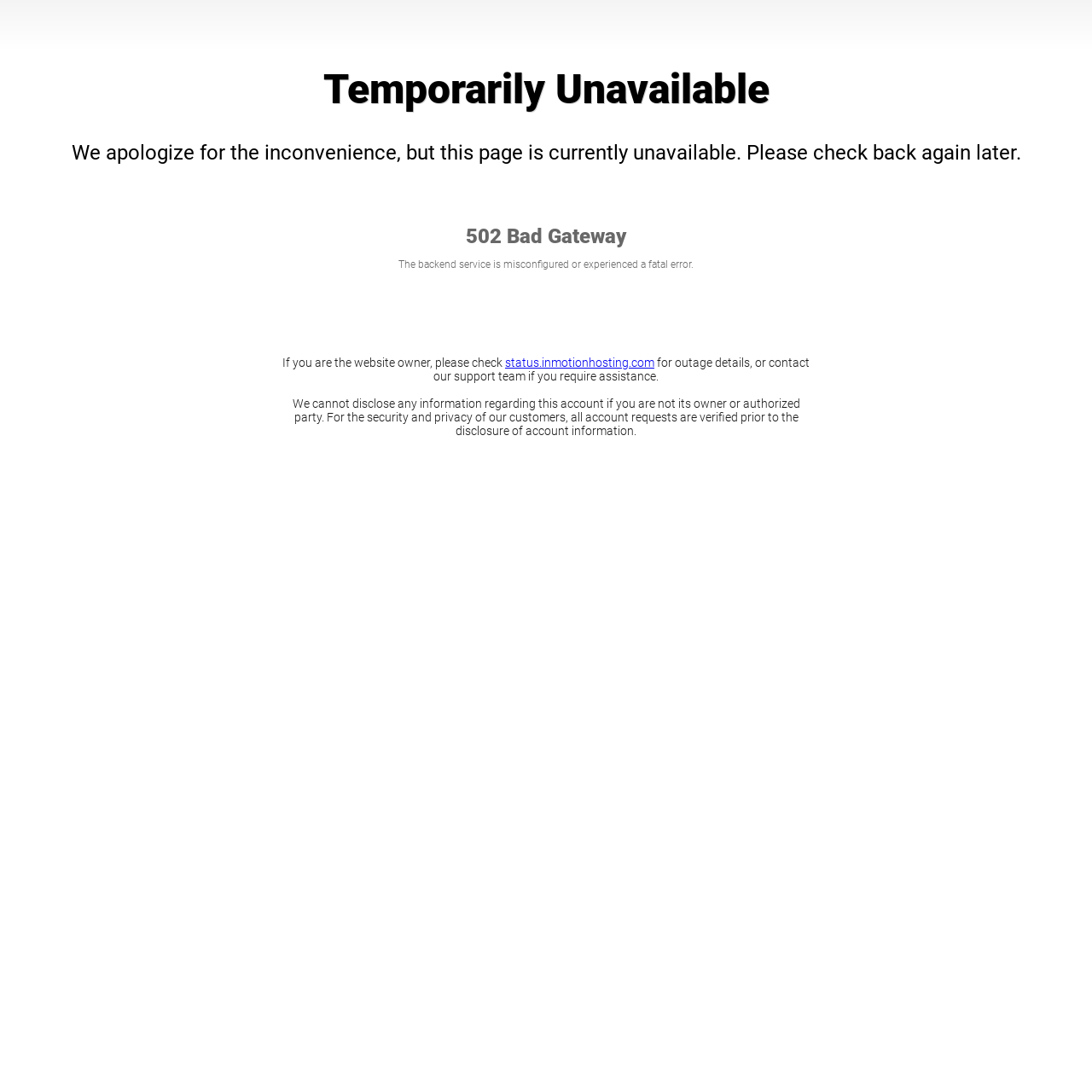Provide a thorough description of this webpage.

The webpage displays a message indicating that it is temporarily unavailable. At the top, there is a heading that reads "Temporarily Unavailable". Below it, a longer heading explains the situation, stating "We apologize for the inconvenience, but this page is currently unavailable. Please check back again later." Further down, another heading displays the error code "502 Bad Gateway". 

To the right of the center of the page, a block of text explains that the backend service is misconfigured or experienced a fatal error. Below this text, there is a message addressed to the website owner, suggesting that they check the status of their website at status.inmotionhosting.com, a link provided for convenience. The message also offers assistance from the support team if needed.

At the bottom of the page, a paragraph of text outlines the website's policy regarding account information, stating that it will only be disclosed to the account owner or authorized party after verification, in order to protect customer security and privacy.